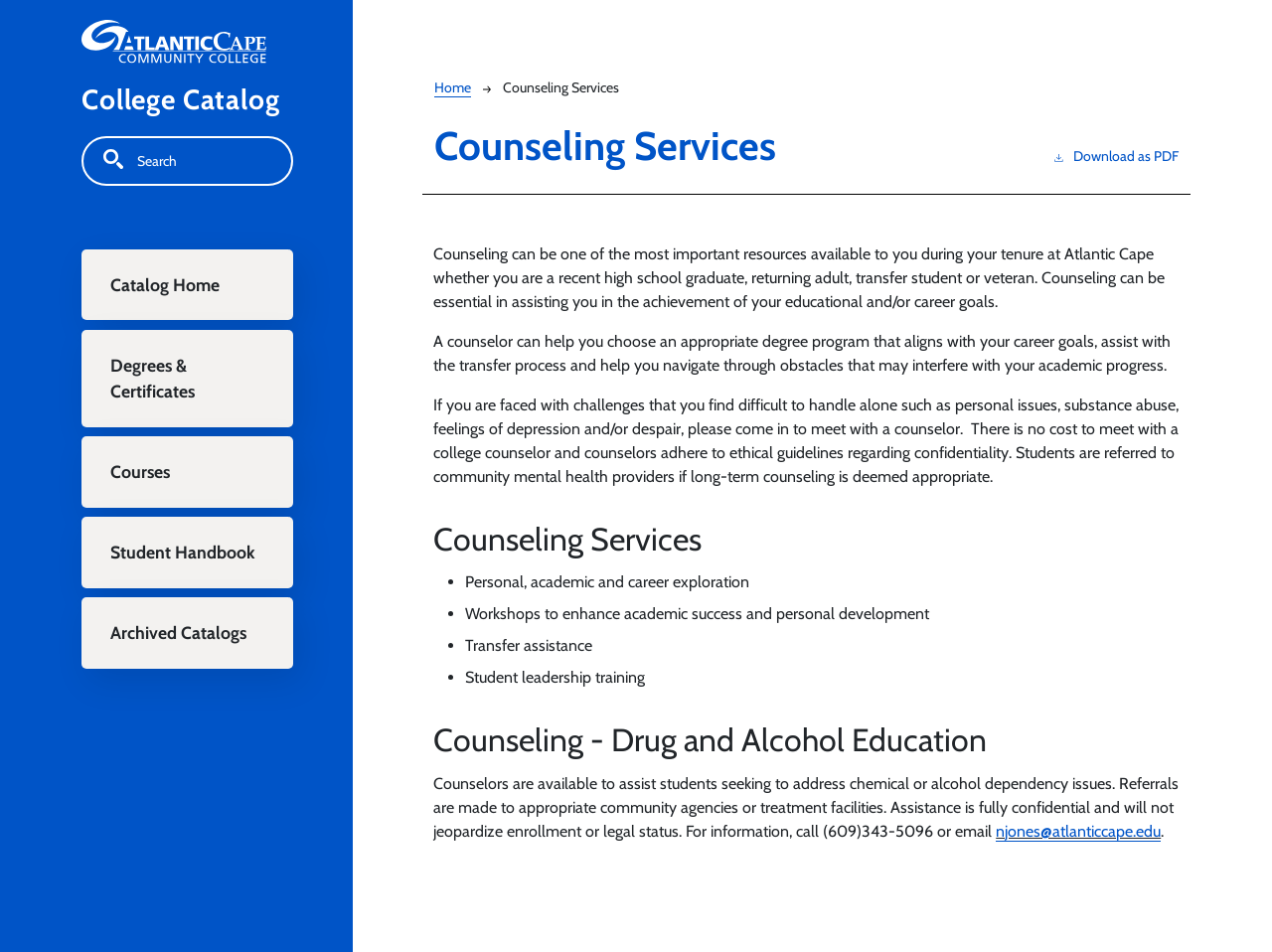Identify the coordinates of the bounding box for the element described below: "parent_node: Fulltext search name="search_api_fulltext" placeholder="Search"". Return the coordinates as four float numbers between 0 and 1: [left, top, right, bottom].

[0.064, 0.143, 0.23, 0.195]